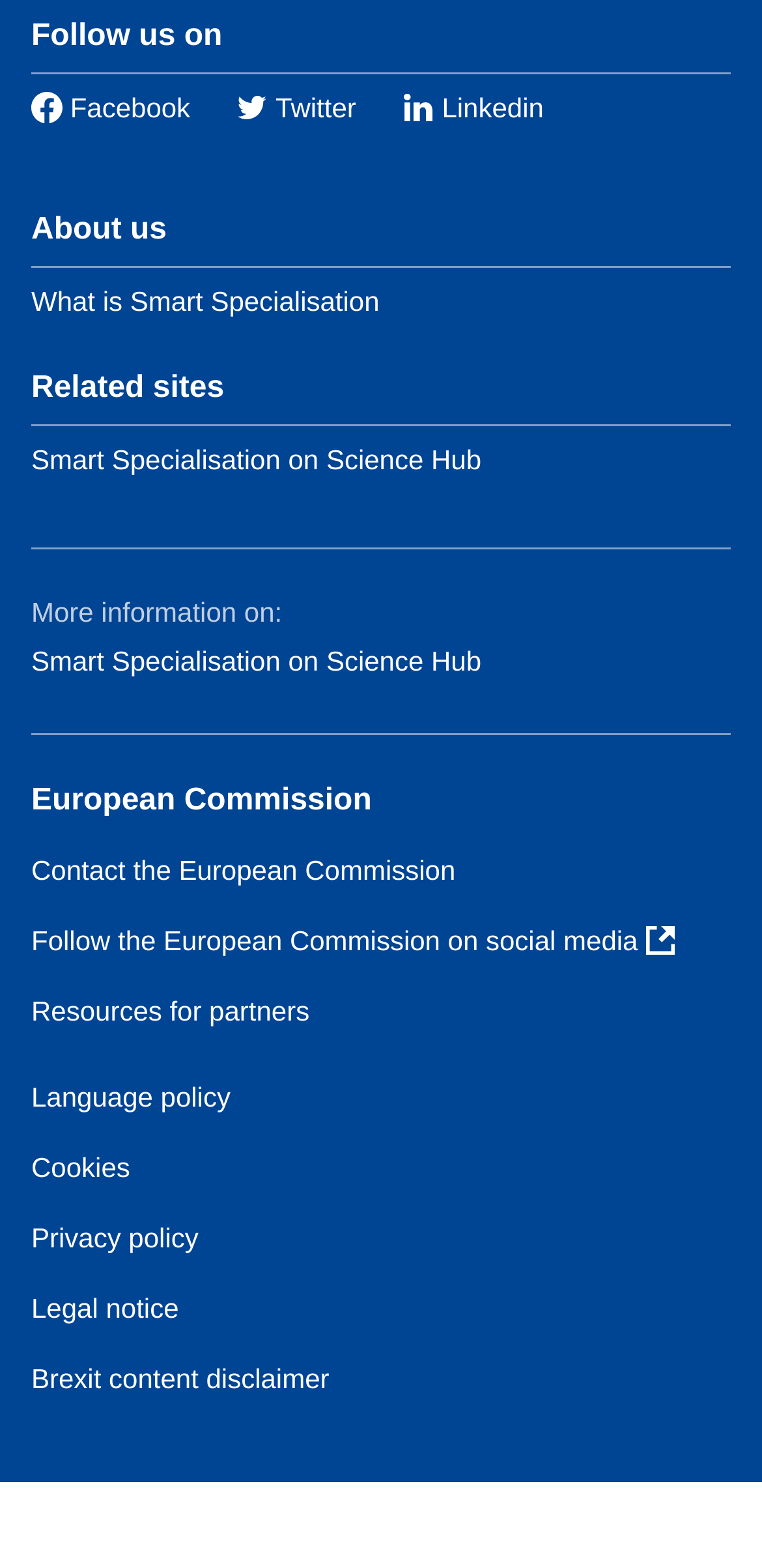Pinpoint the bounding box coordinates of the element that must be clicked to accomplish the following instruction: "Read the Privacy policy". The coordinates should be in the format of four float numbers between 0 and 1, i.e., [left, top, right, bottom].

[0.041, 0.779, 0.26, 0.799]